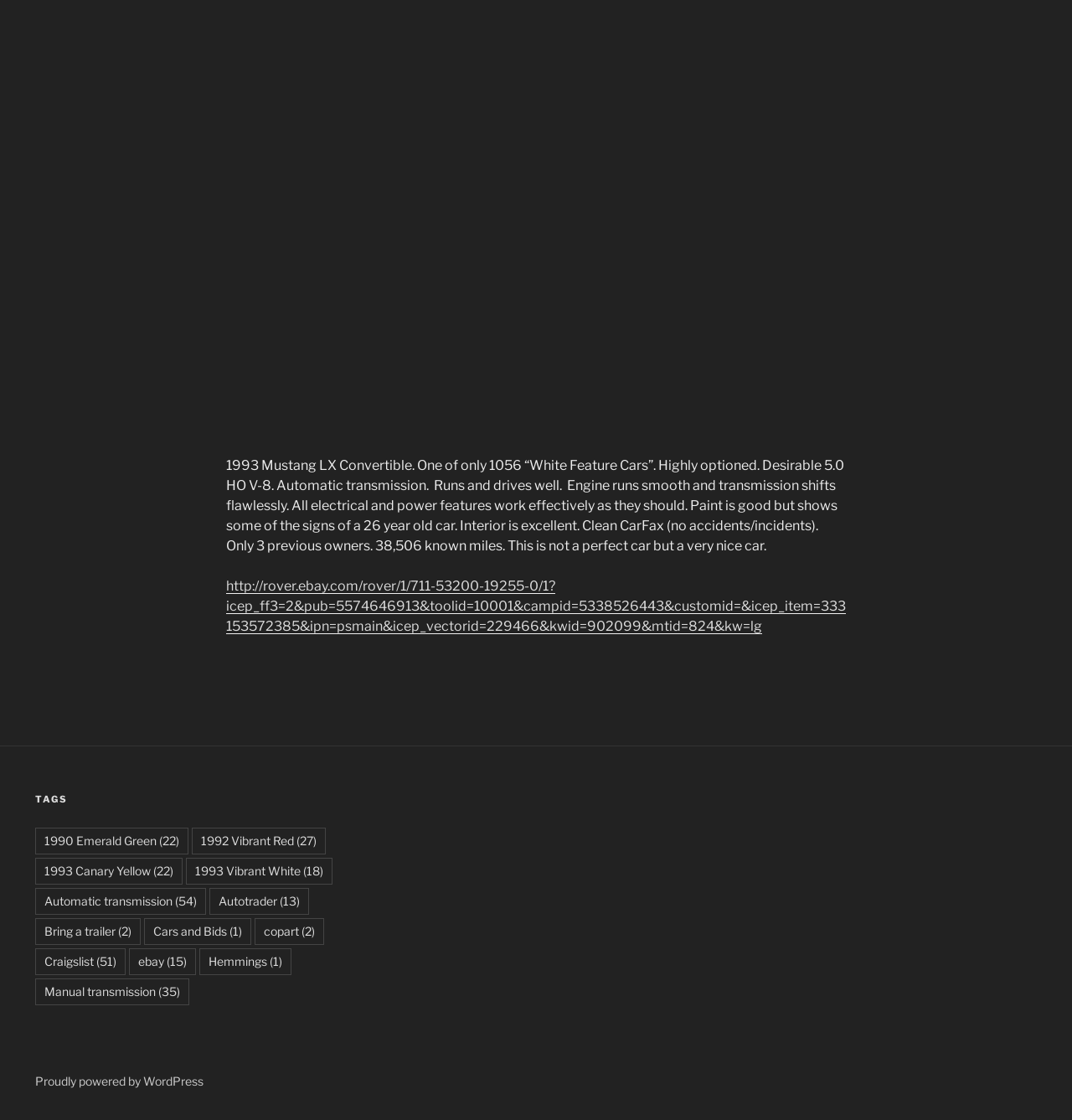Provide the bounding box coordinates of the area you need to click to execute the following instruction: "Learn about WordPress".

[0.033, 0.959, 0.19, 0.971]